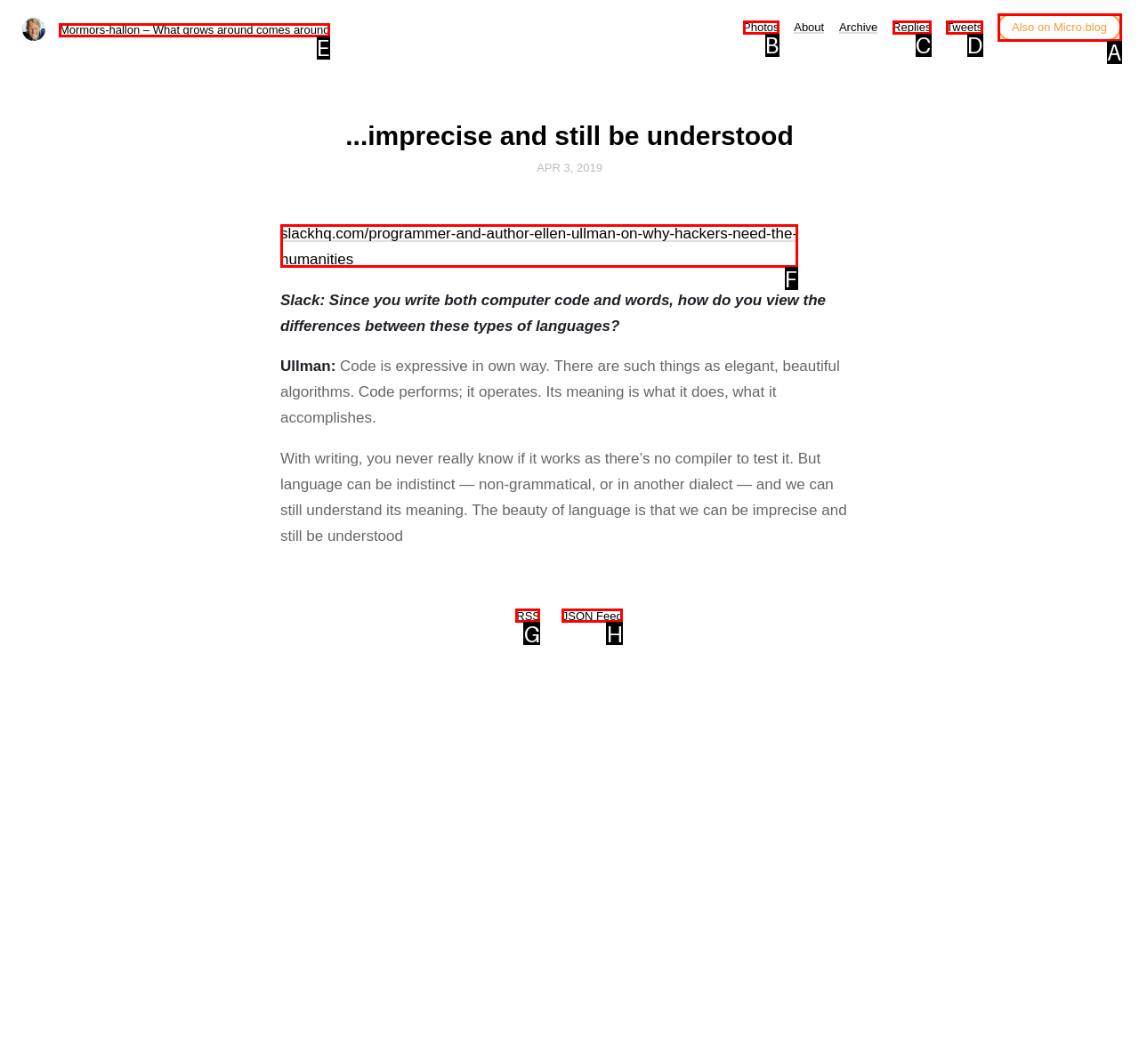Which HTML element should be clicked to perform the following task: Subscribe to the 'RSS' feed
Reply with the letter of the appropriate option.

G